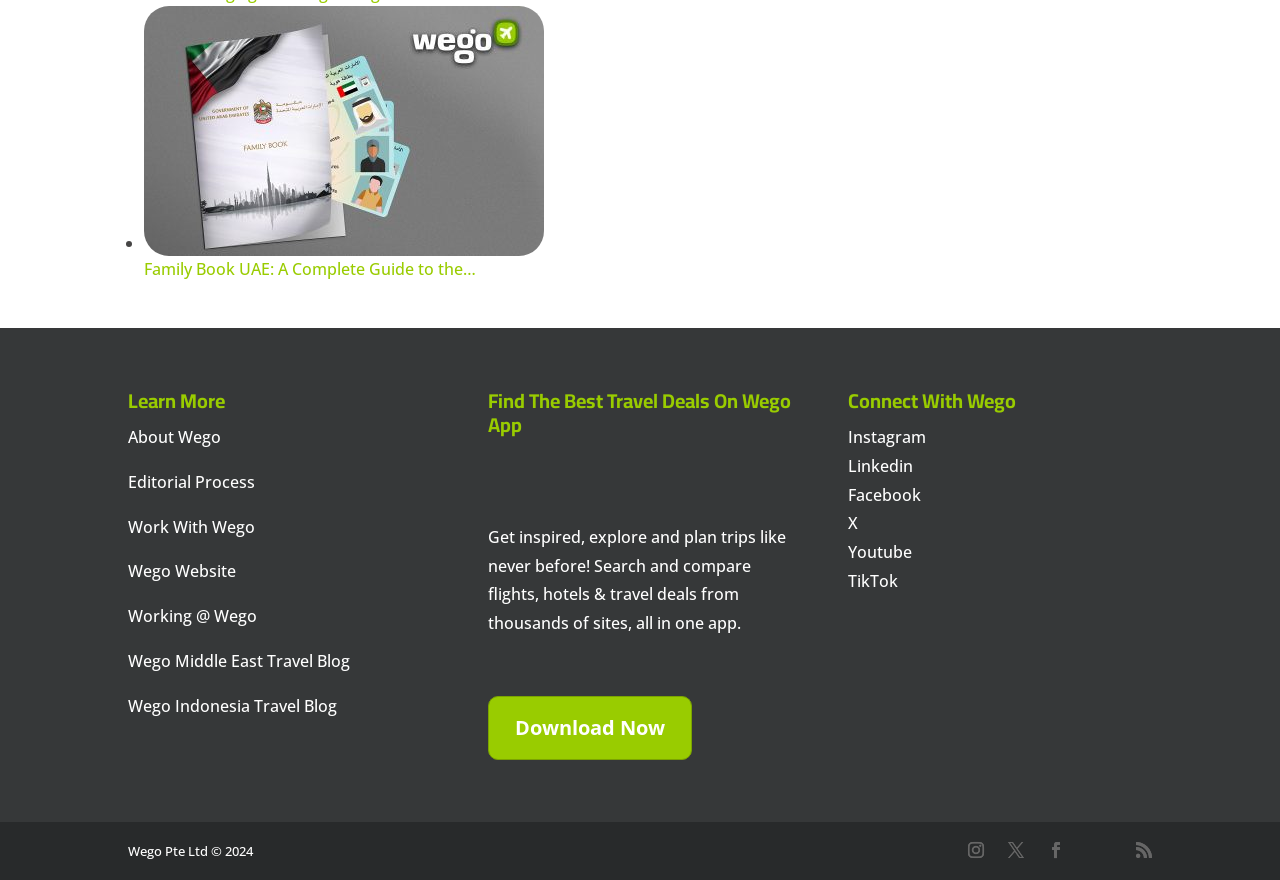Can you identify the bounding box coordinates of the clickable region needed to carry out this instruction: 'Download the Wego app'? The coordinates should be four float numbers within the range of 0 to 1, stated as [left, top, right, bottom].

[0.381, 0.79, 0.541, 0.864]